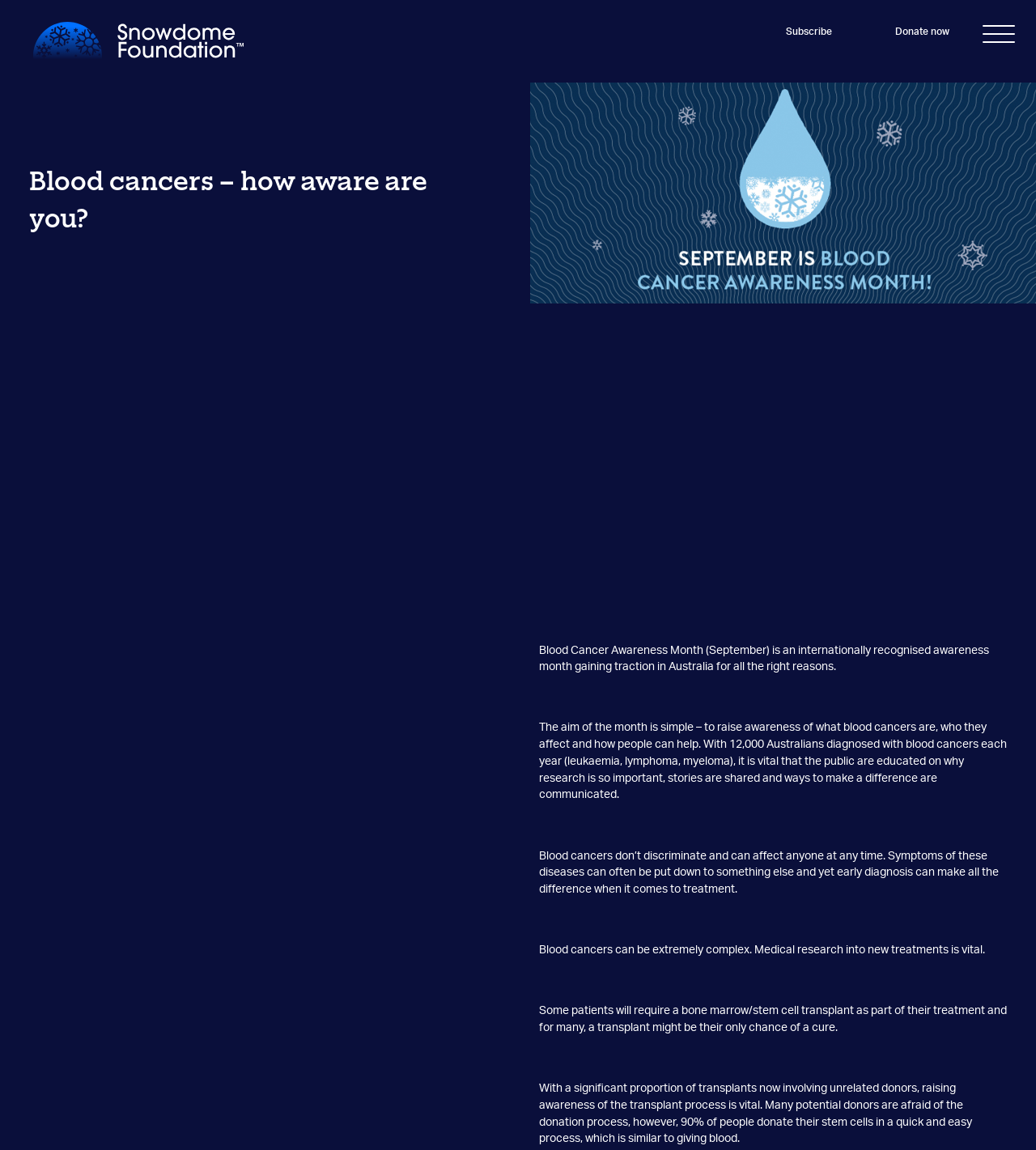What is the process of donating stem cells like?
Could you please answer the question thoroughly and with as much detail as possible?

The process of donating stem cells is similar to giving blood, as stated in the webpage, and 90% of people donate their stem cells in a quick and easy process.